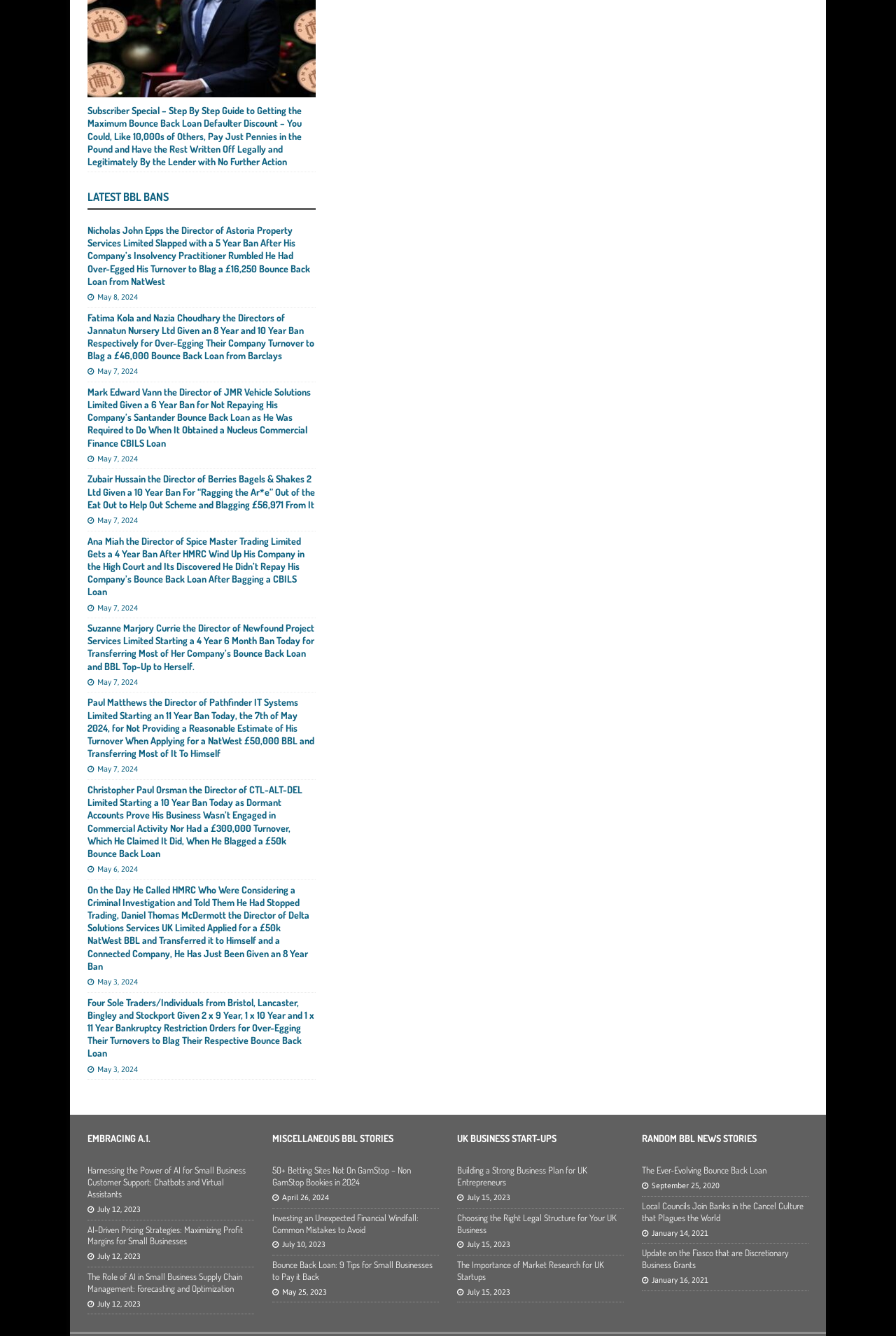What is the category of the article 'Harnessing the Power of AI for Small Business Customer Support: Chatbots and Virtual Assistants'?
Give a detailed response to the question by analyzing the screenshot.

I determined the category of the article by looking at the heading element with the text 'EMBRACING A.1.' which is above the link element with the text 'Harnessing the Power of AI for Small Business Customer Support: Chatbots and Virtual Assistants'.